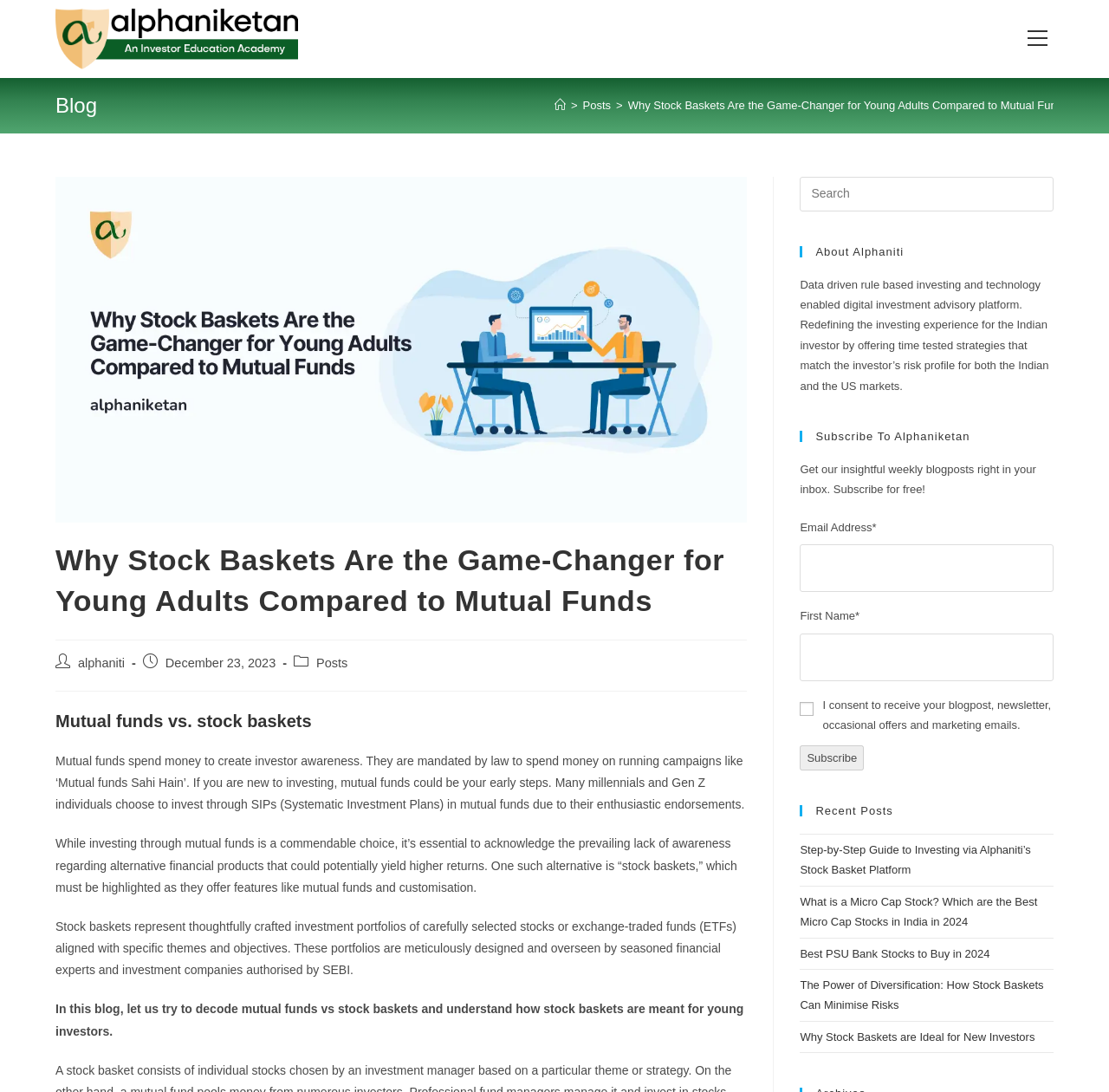Find the bounding box coordinates for the area that must be clicked to perform this action: "Read the 'slaveship Brief History' article".

None